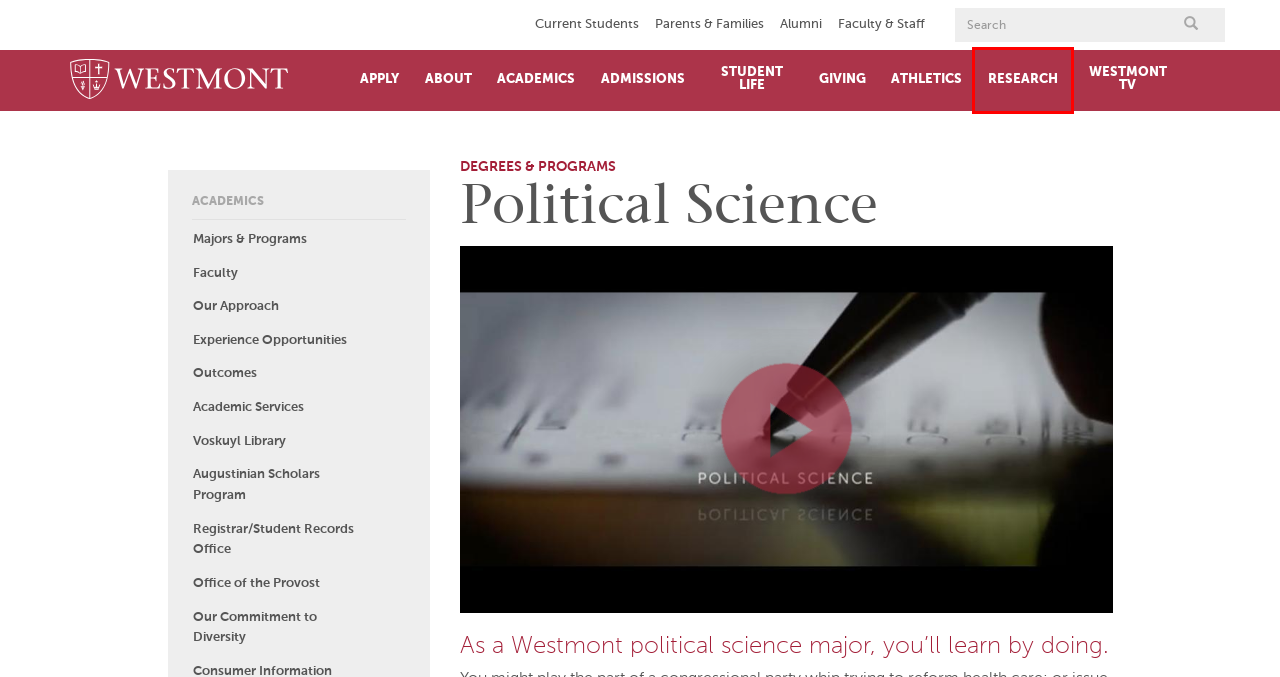You are presented with a screenshot of a webpage containing a red bounding box around an element. Determine which webpage description best describes the new webpage after clicking on the highlighted element. Here are the candidates:
A. Consumer Information | Westmont College
B. Office of the Provost | Westmont College
C. Augustinian Scholars Program | Westmont College
D. Our Commitment to Diversity | Westmont College
E. Terms and Conditions | Westmont College
F. Office of the Registrar | Westmont College
G. Research | Westmont College
H. ADMISSIONS REQUEST FOR INFORMATION

G